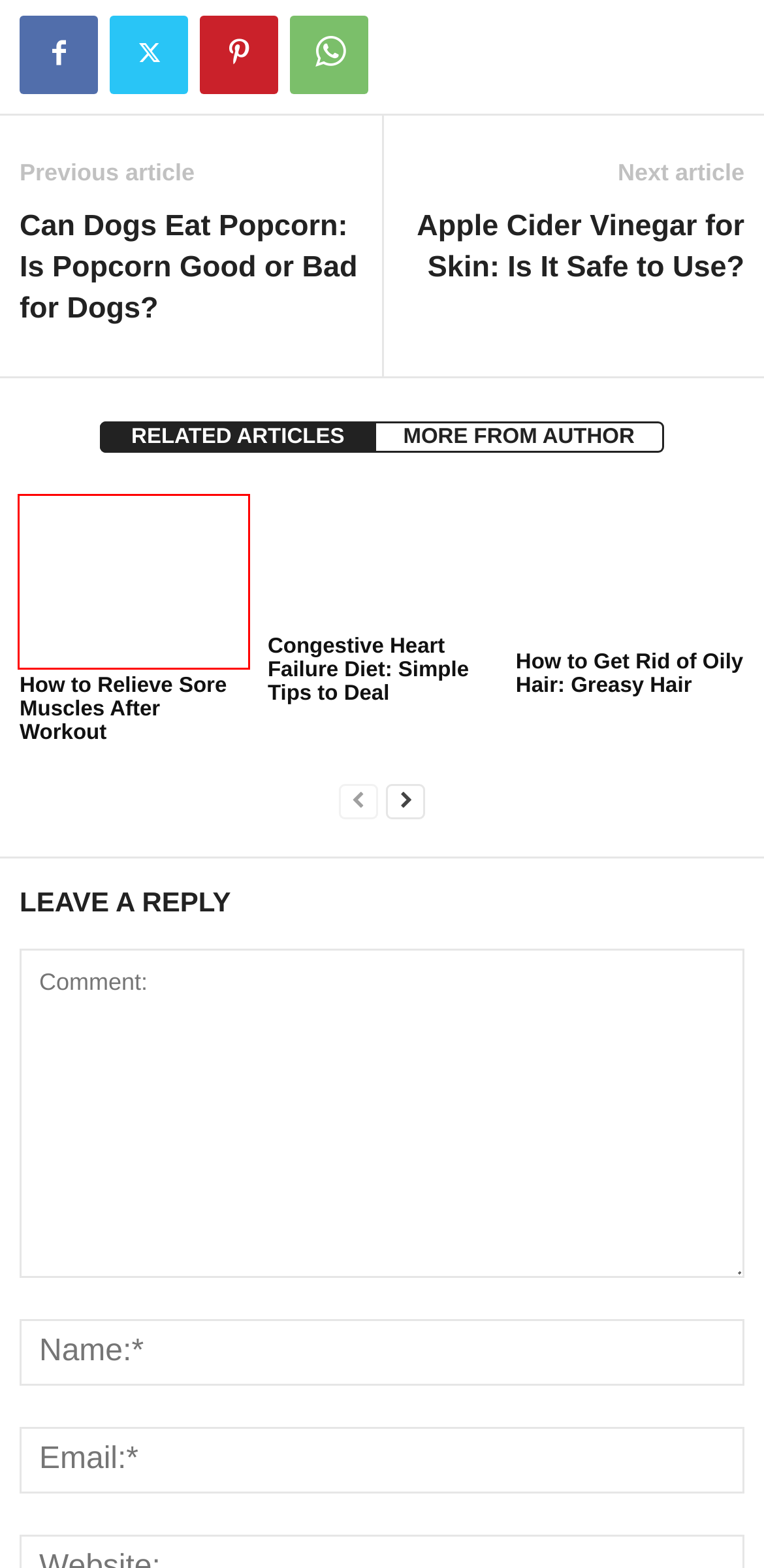Look at the screenshot of a webpage where a red bounding box surrounds a UI element. Your task is to select the best-matching webpage description for the new webpage after you click the element within the bounding box. The available options are:
A. Congestive Heart Failure Diet: Simple Tips to Deal - Major Health Tips
B. Terms and Conditions - Major Health Tips
C. Apple Cider Vinegar for Skin: Is It Safe to Use? - Major Health Tips
D. How to Relieve Sore Muscles After Workout - Major Health Tips
E. Privacy Policy - Major Health Tips
F. Can Dogs Eat Popcorn: Is Popcorn Good or Bad for Dogs? - Major Health Tips
G. How to Lose 10 Pounds in a Week – Diet And Exercise - Major Health Tips
H. How to Get Rid of Oily Hair: Greasy Hair - Major Health Tips

D